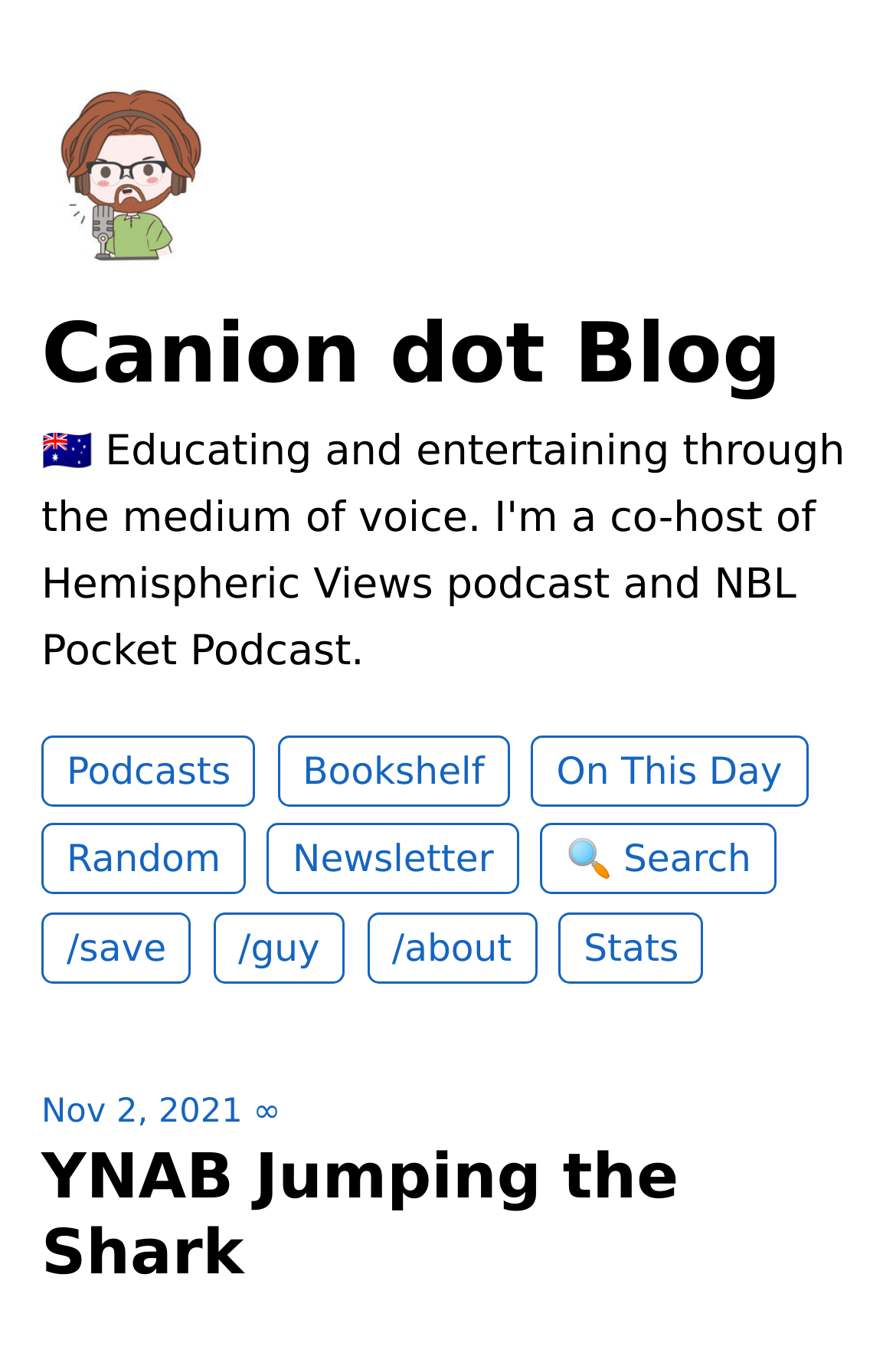Determine the coordinates of the bounding box for the clickable area needed to execute this instruction: "go to Canion dot Blog".

[0.046, 0.226, 0.954, 0.299]